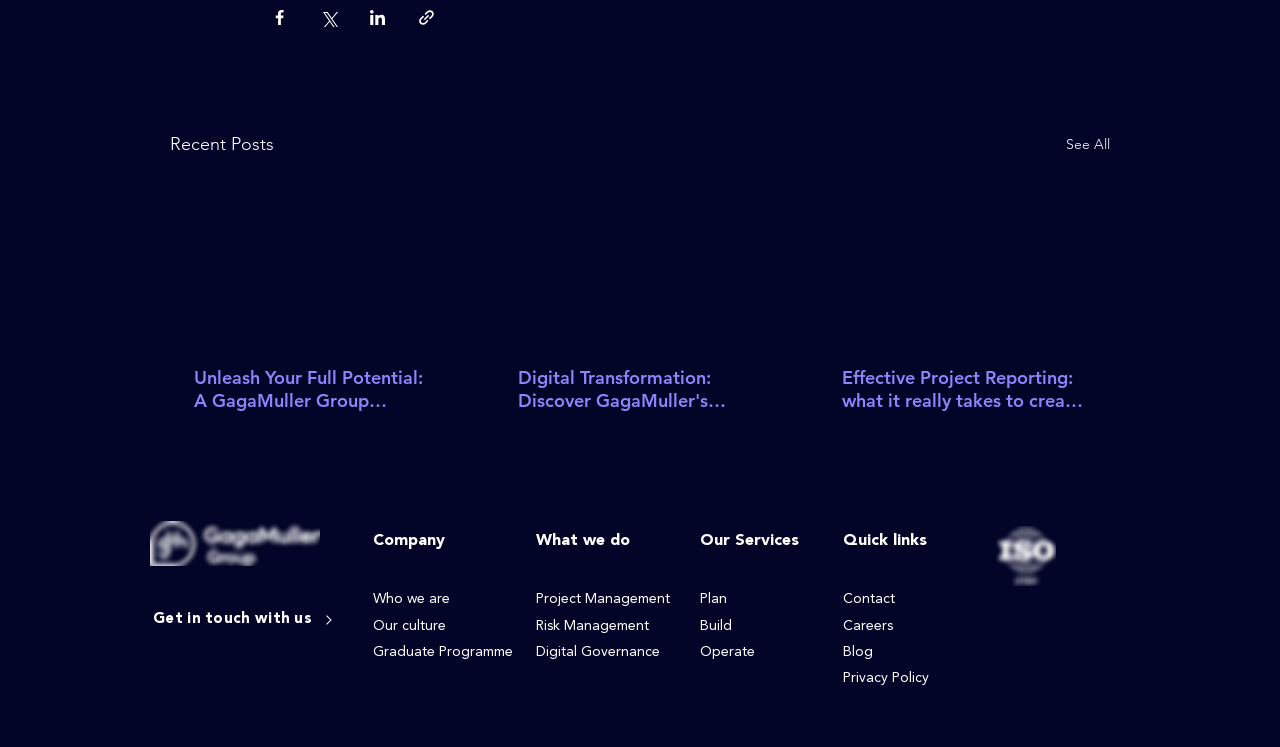Please indicate the bounding box coordinates of the element's region to be clicked to achieve the instruction: "contact the Public Relations Officer". Provide the coordinates as four float numbers between 0 and 1, i.e., [left, top, right, bottom].

None